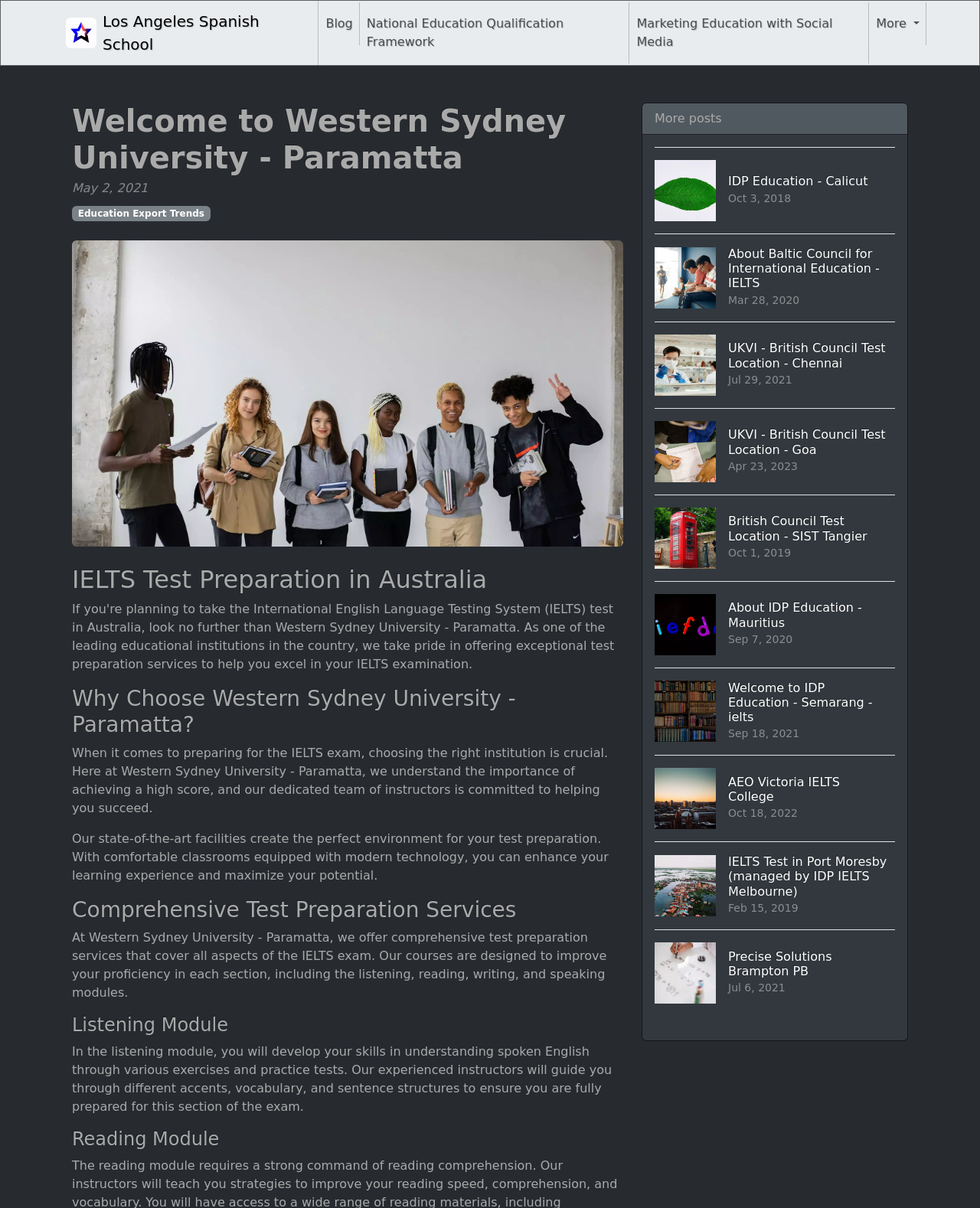Find the bounding box coordinates corresponding to the UI element with the description: "Education Export Trends". The coordinates should be formatted as [left, top, right, bottom], with values as floats between 0 and 1.

[0.073, 0.17, 0.215, 0.183]